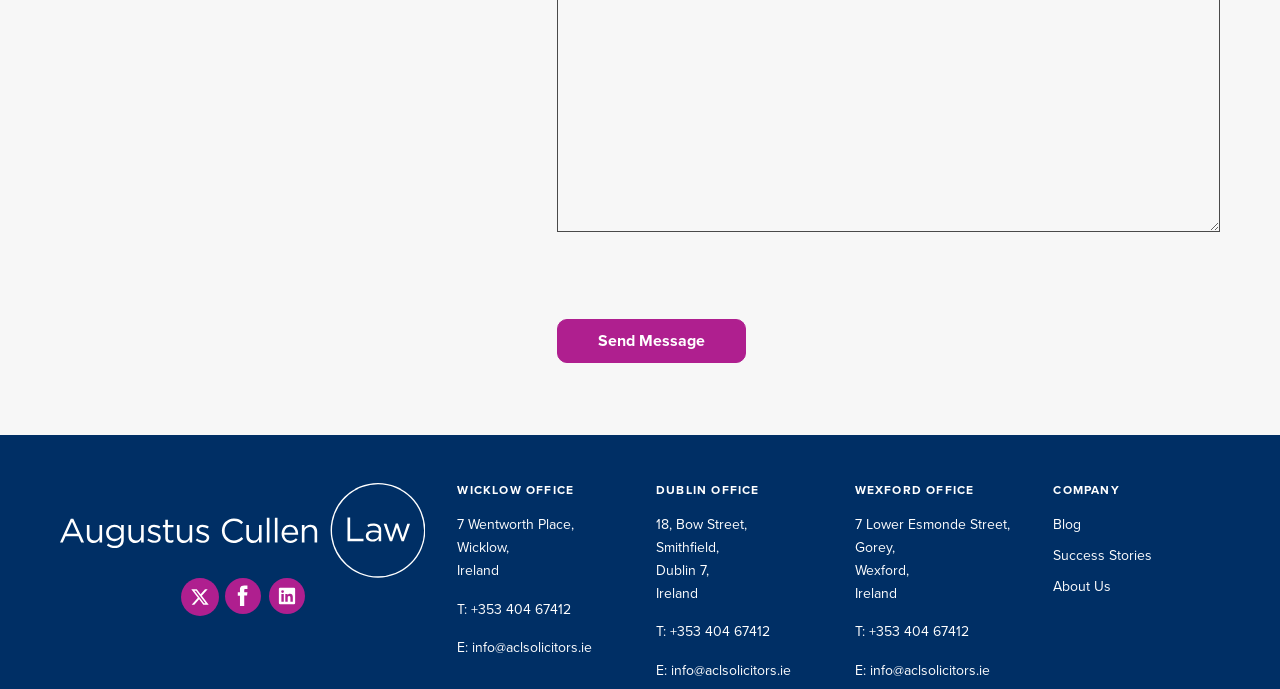What is the phone number of the Wicklow Office?
Provide a short answer using one word or a brief phrase based on the image.

+353 404 67412